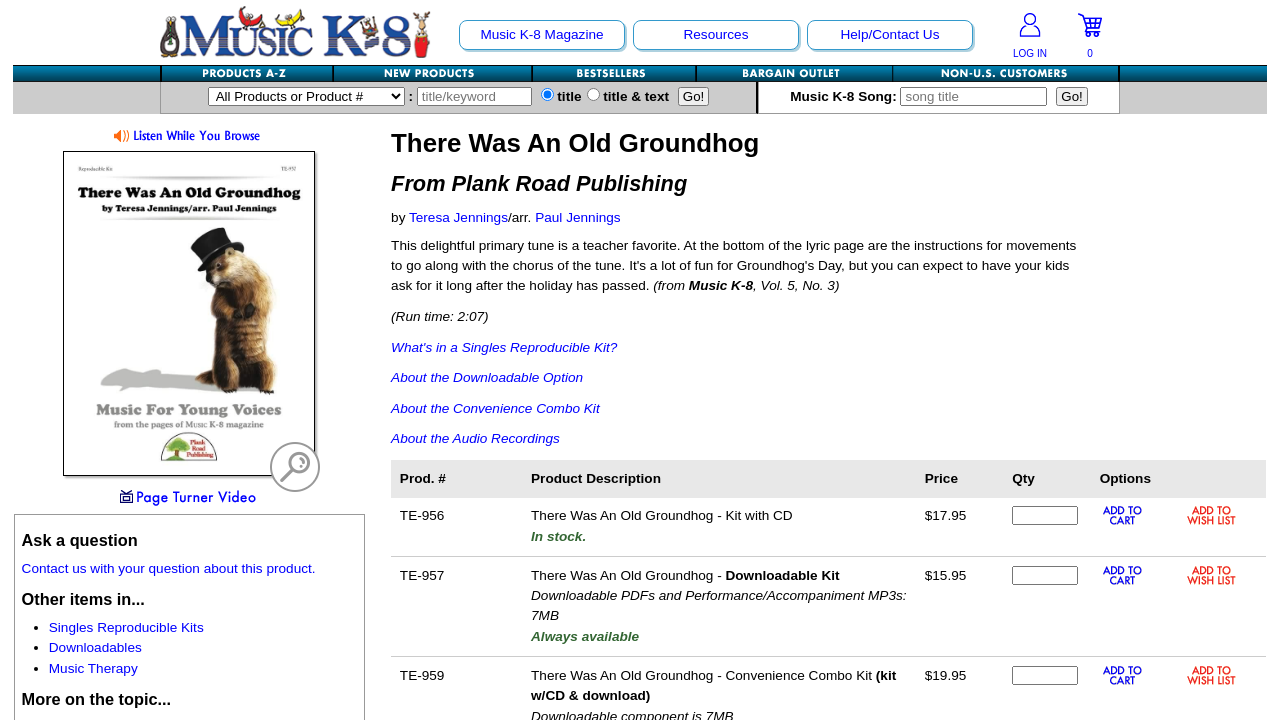Provide the bounding box coordinates for the UI element that is described by this text: "alt="Add To Cart"". The coordinates should be in the form of four float numbers between 0 and 1: [left, top, right, bottom].

[0.859, 0.786, 0.894, 0.812]